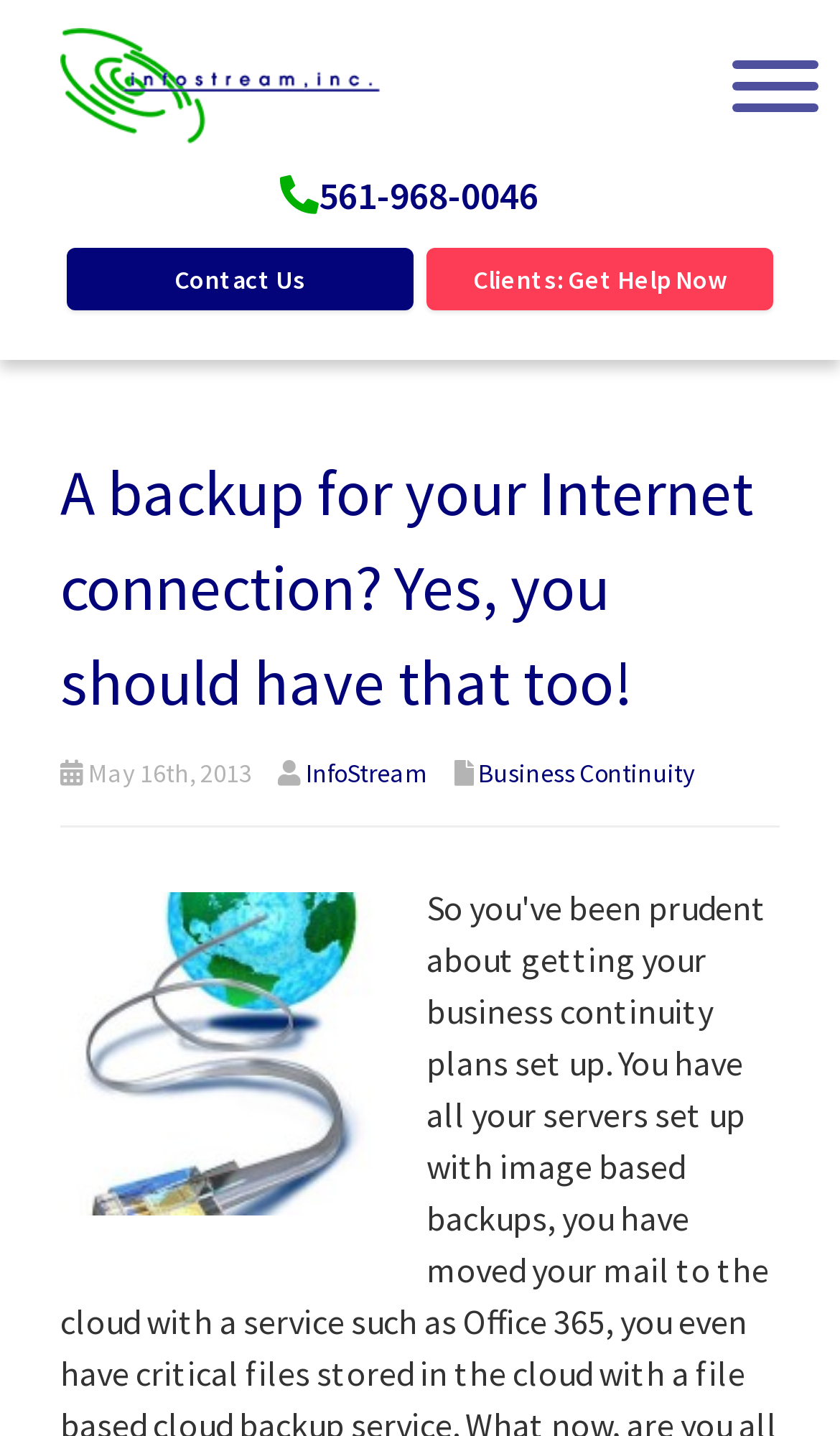Offer a comprehensive description of the webpage’s content and structure.

The webpage appears to be a business website, specifically focused on providing internet connection services. At the top left of the page, there is a logo of "Infostream West Palm Beach" accompanied by an image, which takes up about half of the width of the page. Below the logo, there is a heading displaying a phone number, "561-968-0046", which is also a clickable link.

To the right of the phone number, there are two links: "Contact Us" and "Clients: Get Help Now". The main heading of the page, "A backup for your Internet connection? Yes, you should have that too!", is located below these links, spanning almost the entire width of the page.

In the lower section of the page, there is a footer area that contains some text and links. The text "May 16th, 2013" is displayed, followed by two links: "InfoStream" and "Business Continuity". There is also a large image related to the internet, taking up about half of the width of the page, located above the footer area.

Overall, the webpage has a simple and organized structure, with a clear focus on promoting the company's services and providing easy access to contact information and other relevant links.